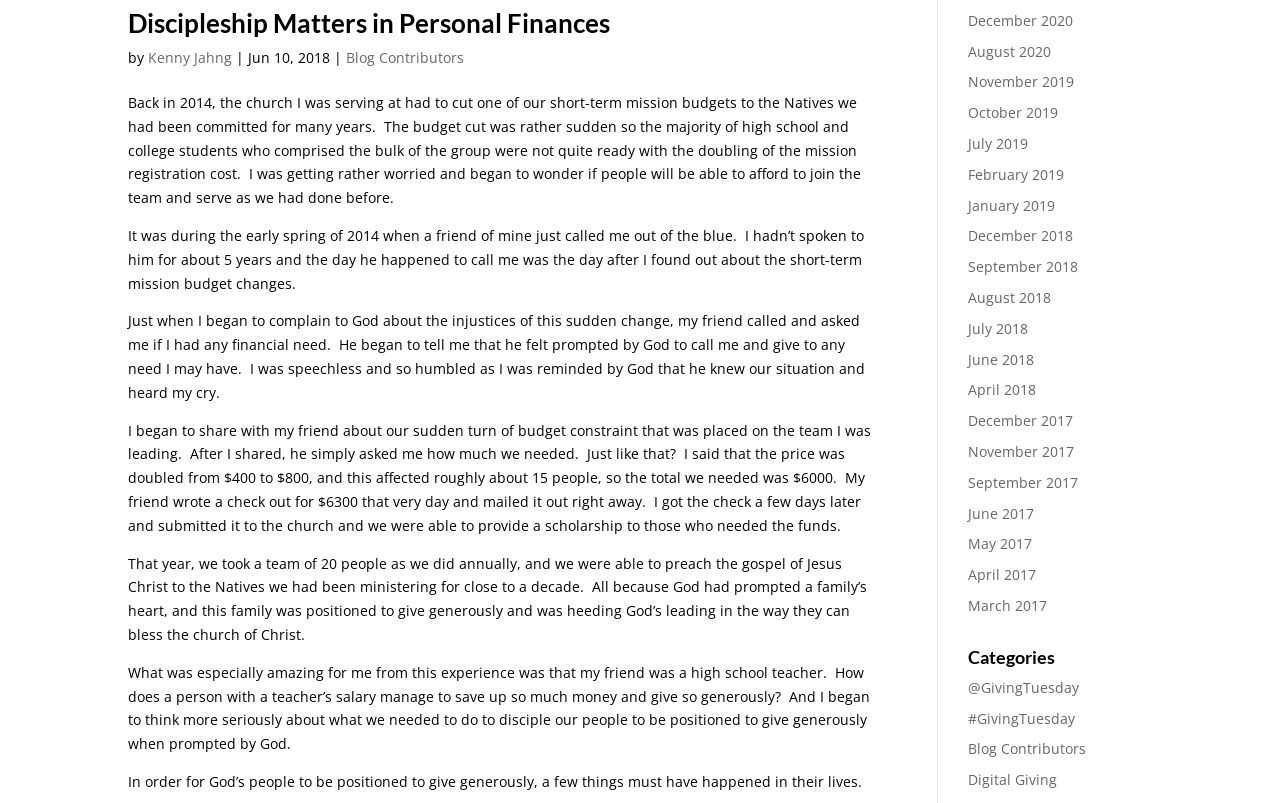Can you find the bounding box coordinates for the UI element given this description: "Brussels Sprouts Fritters"? Provide the coordinates as four float numbers between 0 and 1: [left, top, right, bottom].

None